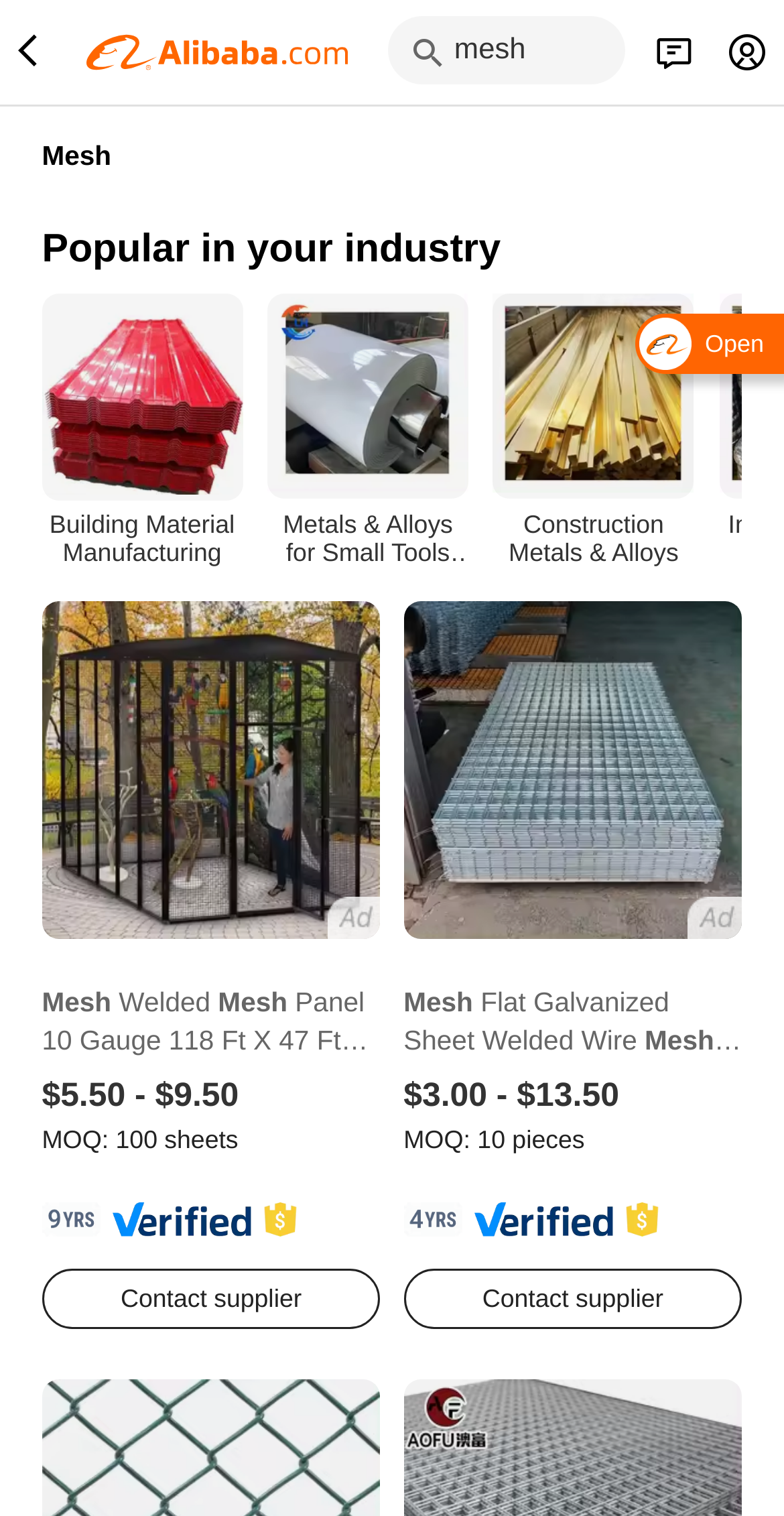Elaborate on the webpage's design and content in a detailed caption.

The webpage is a product listing page for steel wire mesh on Alibaba.com. At the top, there is a logo image and a search bar with a placeholder text "What are you looking for…" and a default search term "mesh". Below the search bar, there is a heading "Mesh" that spans almost the entire width of the page.

On the left side of the page, there are three links with images, labeled "Building Material Manufacturing", "Metals & Alloys for Small Tools Making", and "Construction Metals & Alloys". These links are stacked vertically, with the first one starting from the top left corner of the page.

The main content of the page is a list of product listings, with two products displayed prominently. The first product is "Mesh Welded Mesh Panel 10 Gauge 118 Ft X 47 Ft Electro Galvanized Welded Wire Mesh Panel", which has an image, a heading, and a description that includes the price range "$5.50 - $9.50" and the minimum order quantity "MOQ: 100 sheets". There are also several small images and a "Contact supplier" button below the product description.

The second product is "Mesh Flat Galvanized Sheet Welded Wire Mesh Panel", which has a similar layout to the first product, with an image, a heading, and a description that includes the price range "$3.00 - $13.50" and the minimum order quantity "MOQ: 10 pieces". There are also several small images and a "Contact supplier" button below the product description.

At the bottom right corner of the page, there is a small text "Open".